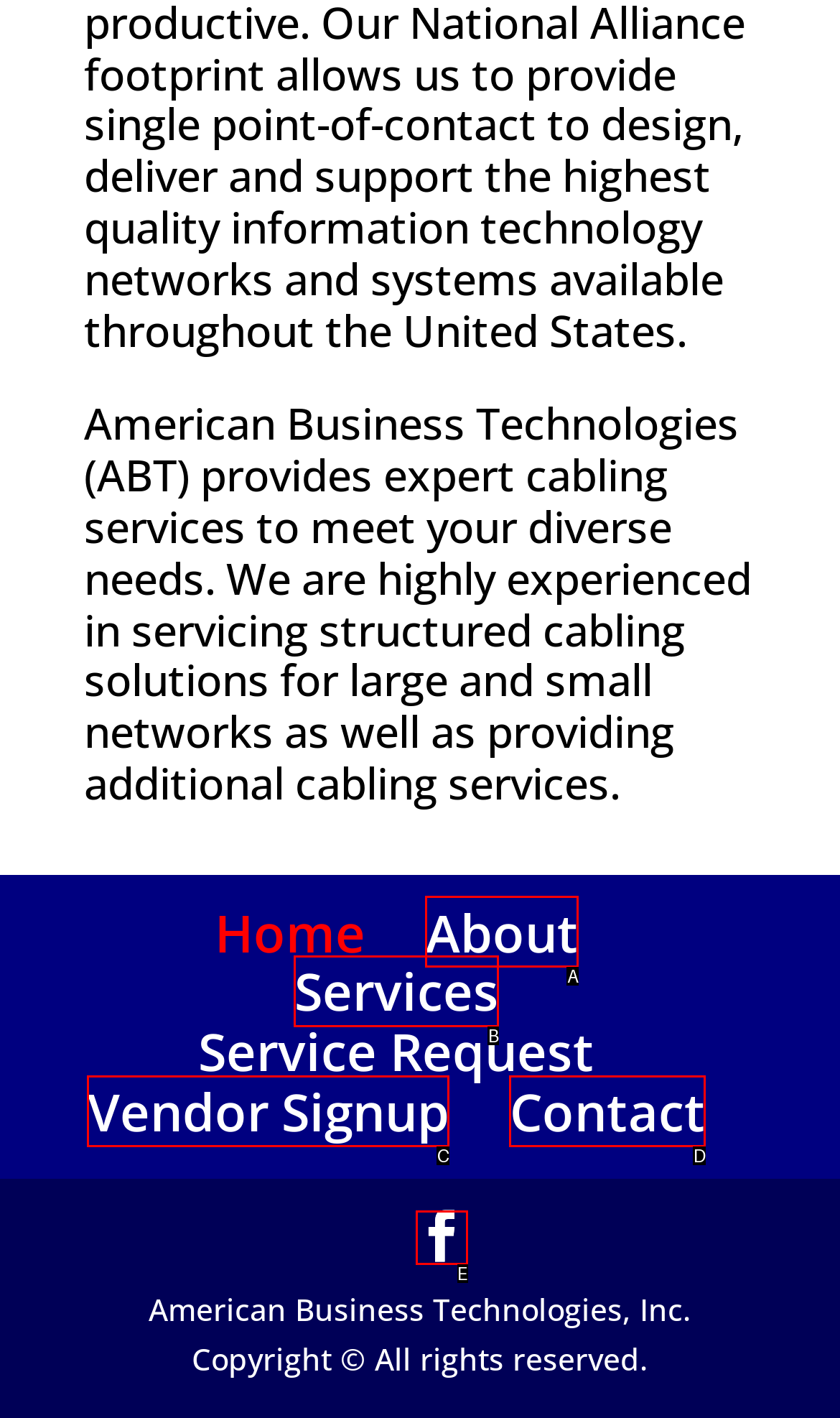Match the element description to one of the options: Vendor Signup
Respond with the corresponding option's letter.

C